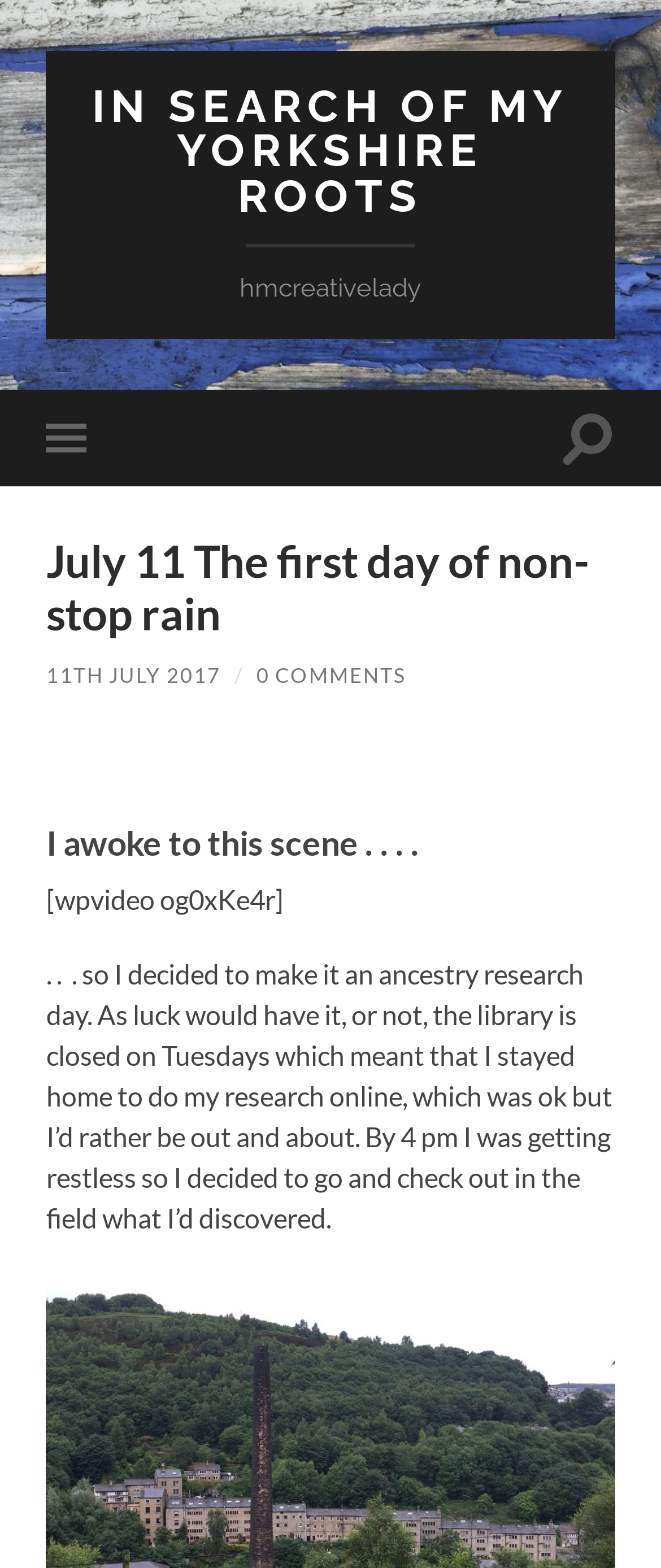Based on the element description "0 Comments", predict the bounding box coordinates of the UI element.

[0.388, 0.422, 0.614, 0.438]